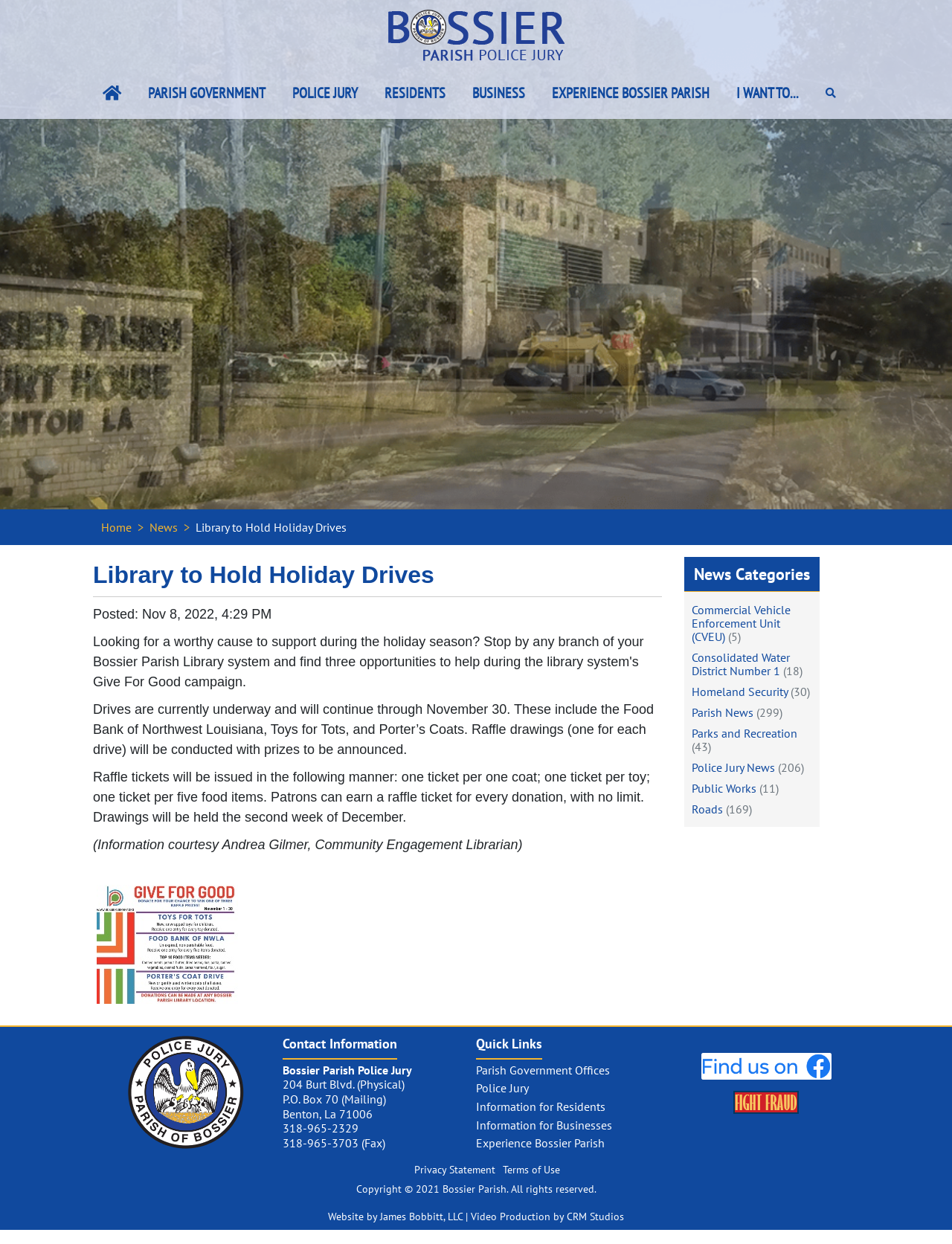Please provide the bounding box coordinates for the element that needs to be clicked to perform the following instruction: "Click the 'Bossier Parish Police Jury' link". The coordinates should be given as four float numbers between 0 and 1, i.e., [left, top, right, bottom].

[0.094, 0.006, 0.906, 0.052]